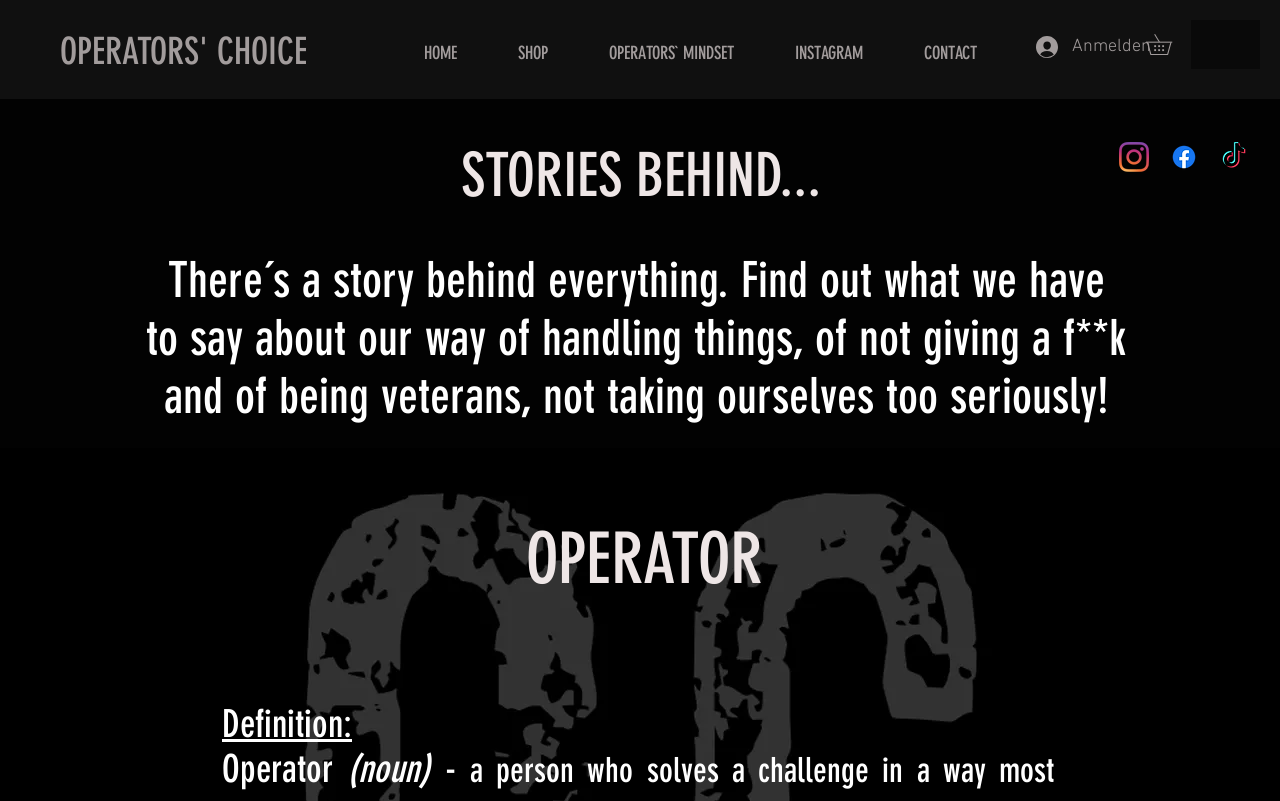How many social media links are available?
Please provide a comprehensive answer based on the information in the image.

I counted the number of social media links in the social media list at the top right corner of the webpage, which are Instagram, Facebook, and TikTok.